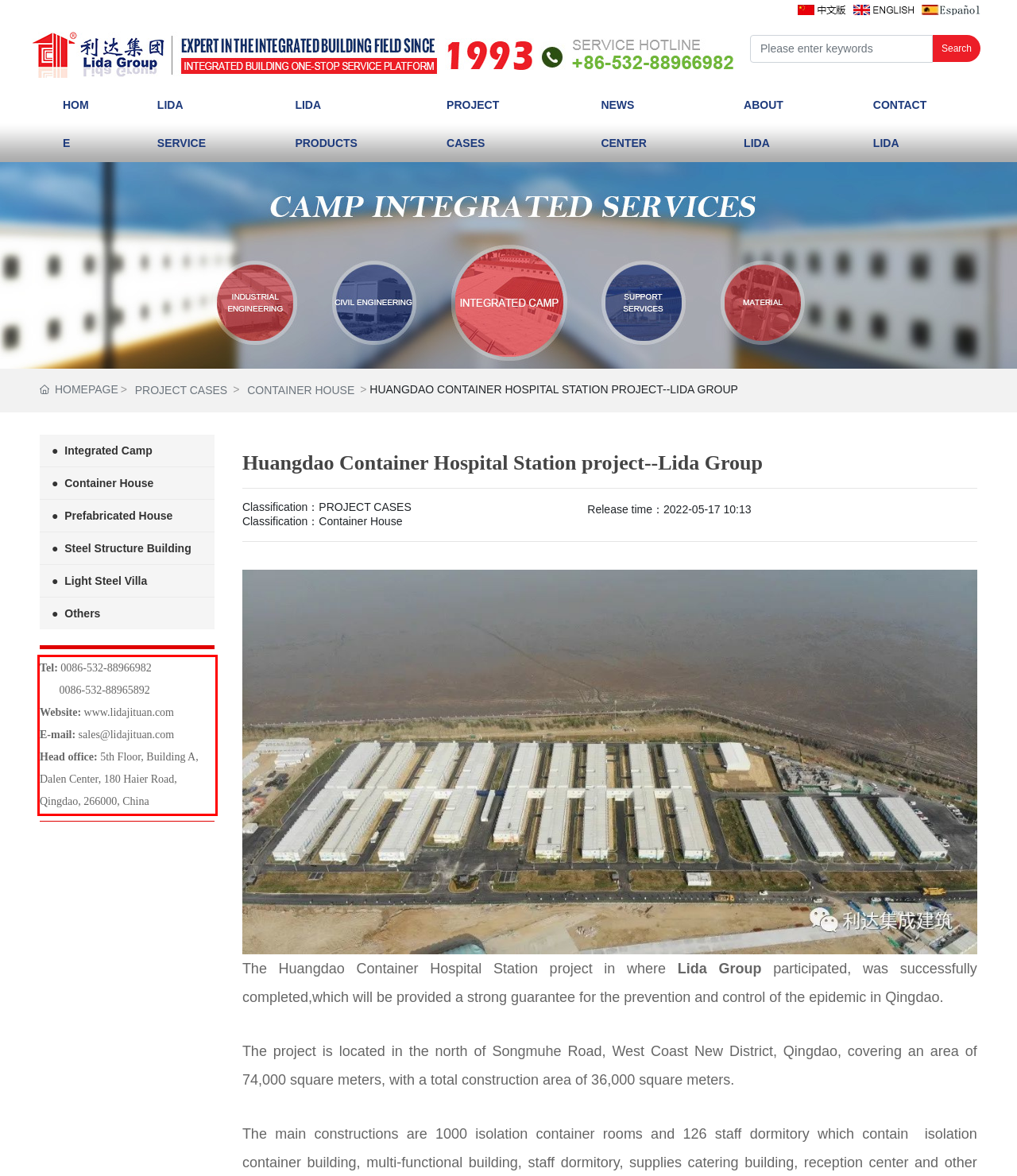Please analyze the provided webpage screenshot and perform OCR to extract the text content from the red rectangle bounding box.

Tel: 0086-532-88966982 0086-532-88965892 Website: www.lidajituan.com E-mail: sales@lidajituan.com Head office: 5th Floor, Building A, Dalen Center, 180 Haier Road, Qingdao, 266000, China